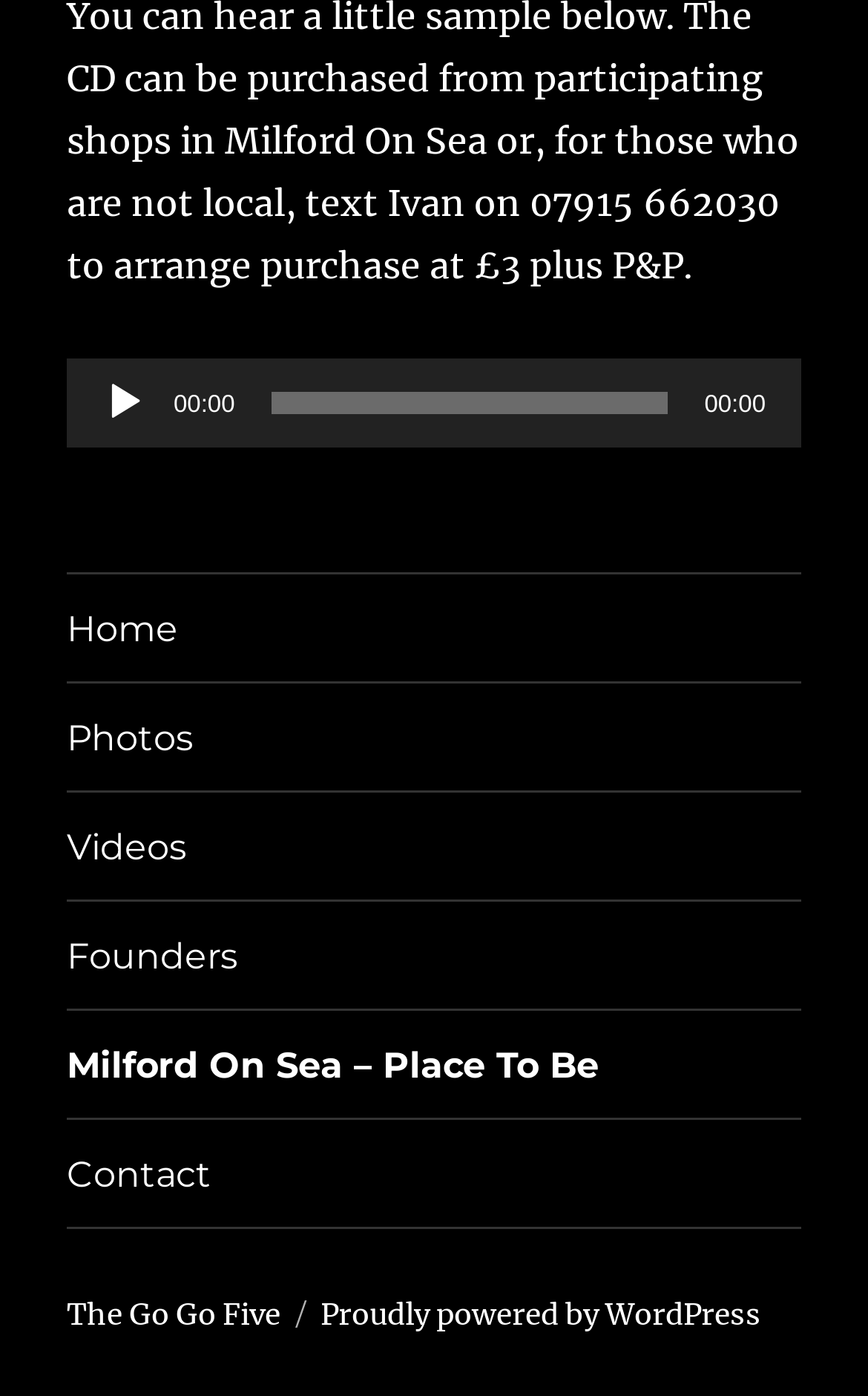Locate the bounding box coordinates of the clickable region necessary to complete the following instruction: "Visit Twitter page". Provide the coordinates in the format of four float numbers between 0 and 1, i.e., [left, top, right, bottom].

None